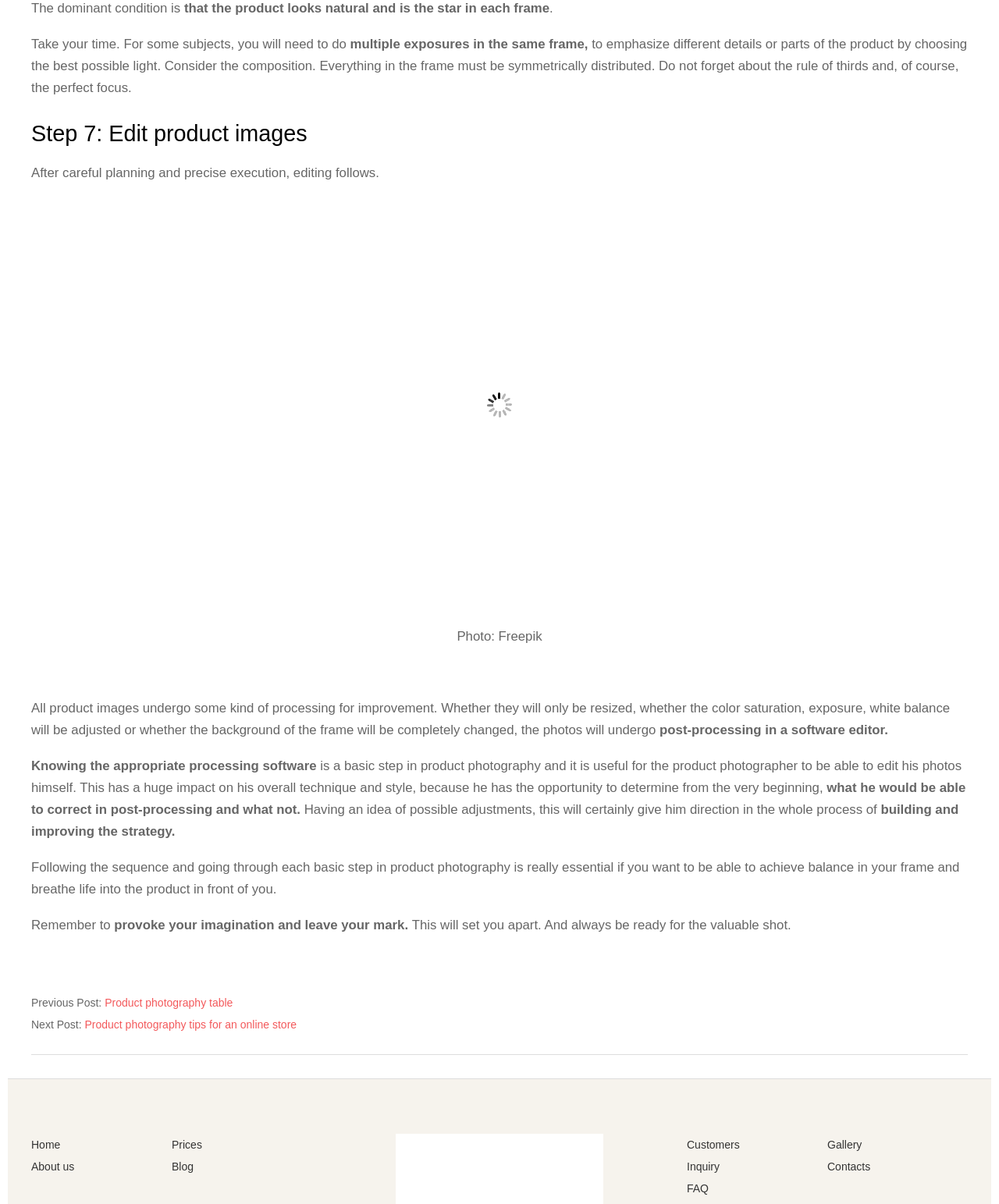Please respond to the question using a single word or phrase:
What is the main topic of this webpage?

Product photography